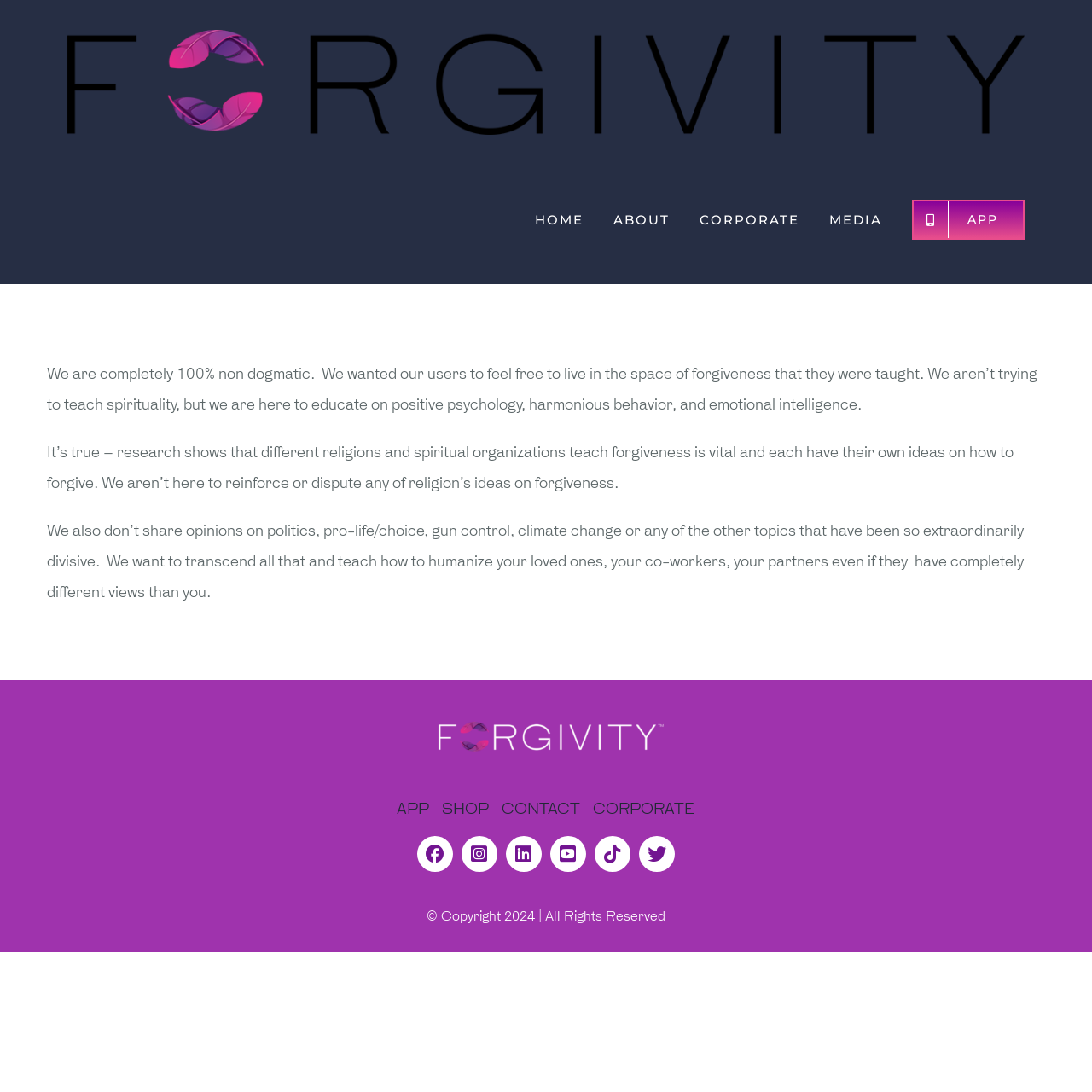Determine the bounding box coordinates of the region I should click to achieve the following instruction: "Open the APP page". Ensure the bounding box coordinates are four float numbers between 0 and 1, i.e., [left, top, right, bottom].

[0.835, 0.143, 0.938, 0.26]